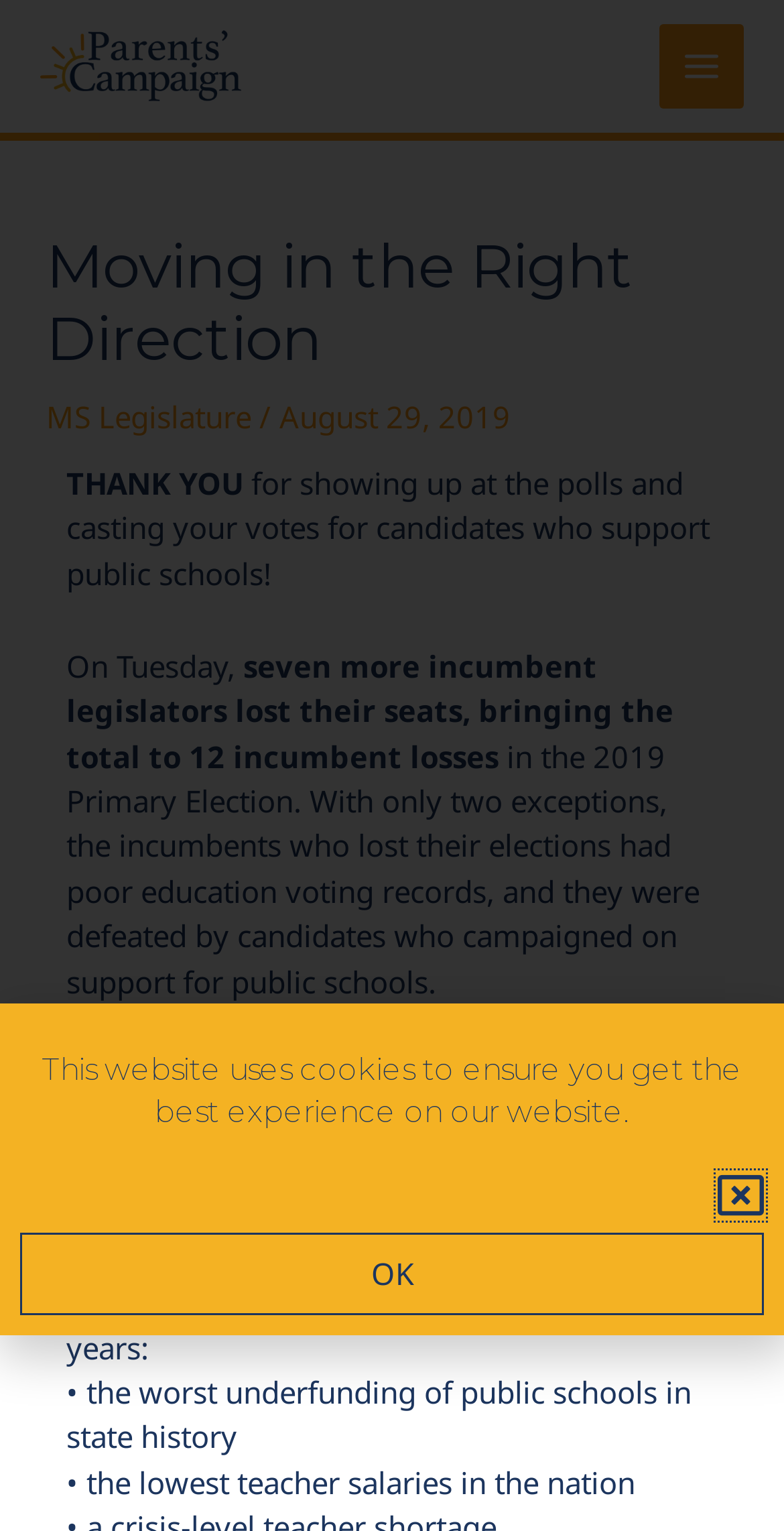Generate a detailed explanation of the webpage's features and information.

The webpage is titled "Moving in the Right Direction - The Parents Campaign" and features a prominent link to "The Parents Campaign" at the top left corner, accompanied by an image with the same name. On the top right corner, there is a button labeled "Main Menu" with an image of a menu icon.

Below the top section, there is a header area that spans almost the entire width of the page. It contains a heading "Moving in the Right Direction" and a link to "MS Legislature" with a slash separator and a date "August 29, 2019" to the right.

The main content of the page is a series of paragraphs thanking voters for supporting candidates who favor public schools. The text is divided into several sections, with the first section expressing gratitude and mentioning the outcome of the election. The second section discusses the implications of the election results, and the third section highlights concerns about statewide leadership.

There are several bullet points listed towards the bottom of the page, detailing issues with public school funding and teacher salaries. The page also features a notice at the bottom about the use of cookies, with a link to learn more and an "OK" button to acknowledge.

Overall, the webpage has a simple and clean layout, with a focus on conveying information about the election results and their implications for public schools.